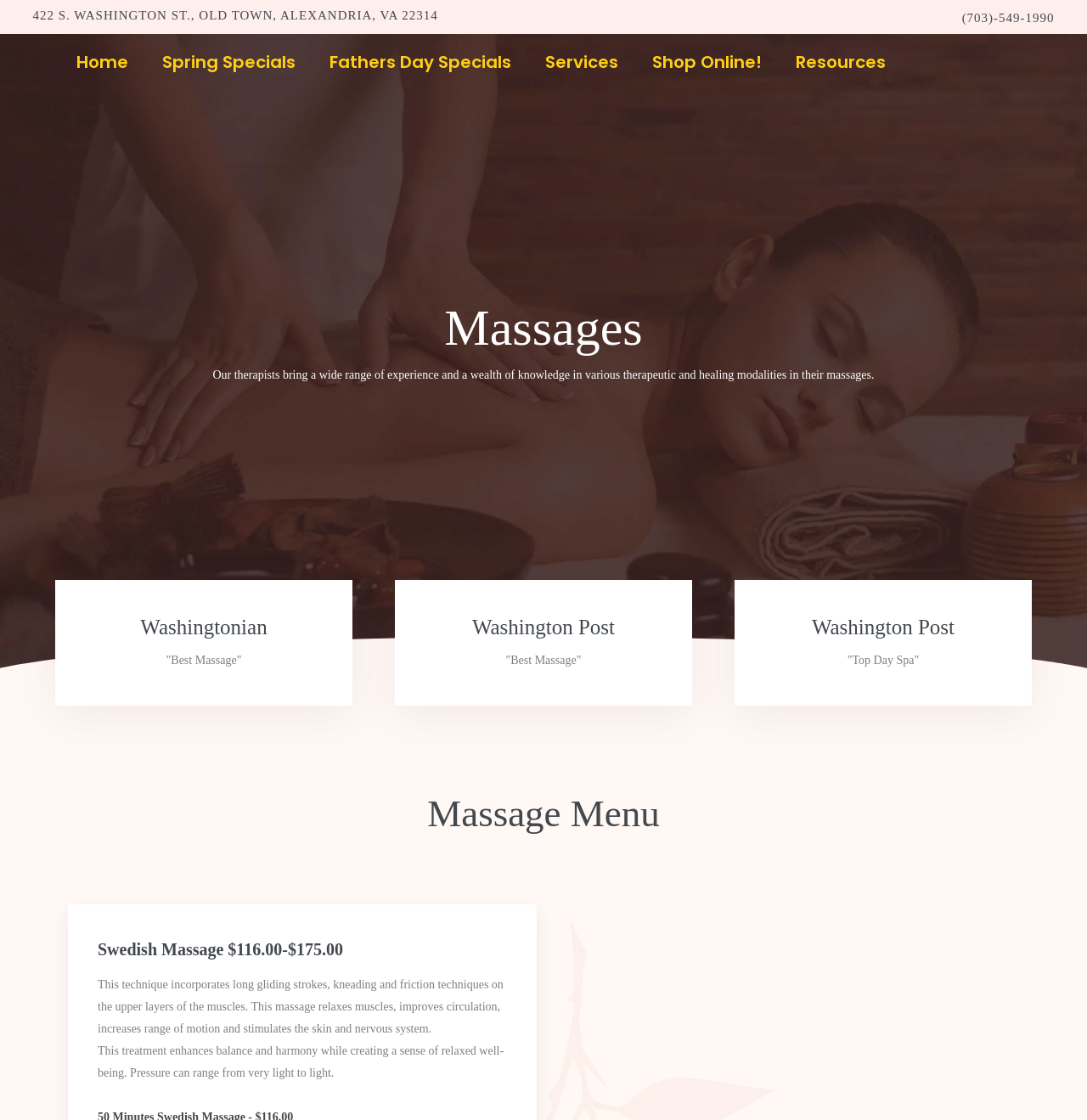Write a detailed summary of the webpage, including text, images, and layout.

The webpage is about massages offered by Fountains Day Spa. At the top, there are several links to different sections of the website, including "Home", "Spring Specials", "Fathers Day Specials", "Services", "Shop Online!", and "Resources". Below these links, there is a heading that reads "Massages". 

Under the "Massages" heading, there is a paragraph of text that describes the experience and knowledge of the therapists in various therapeutic and healing modalities. 

To the right of this paragraph, there are three blockquotes with headings and text. The first blockquote has a heading "Washingtonian" and text that reads '"Best Massage"'. The second blockquote has a heading "Washington Post" but no text. The third blockquote has a heading "Washington Post" and text that reads '"Top Day Spa"'. 

Below these blockquotes, there is a heading that reads "Massage Menu". Under this heading, there is a list of massage options, including "Swedish Massage" with a price range of $116.00-$175.00. Below the "Swedish Massage" heading, there are two paragraphs of text that describe the technique and benefits of the massage.